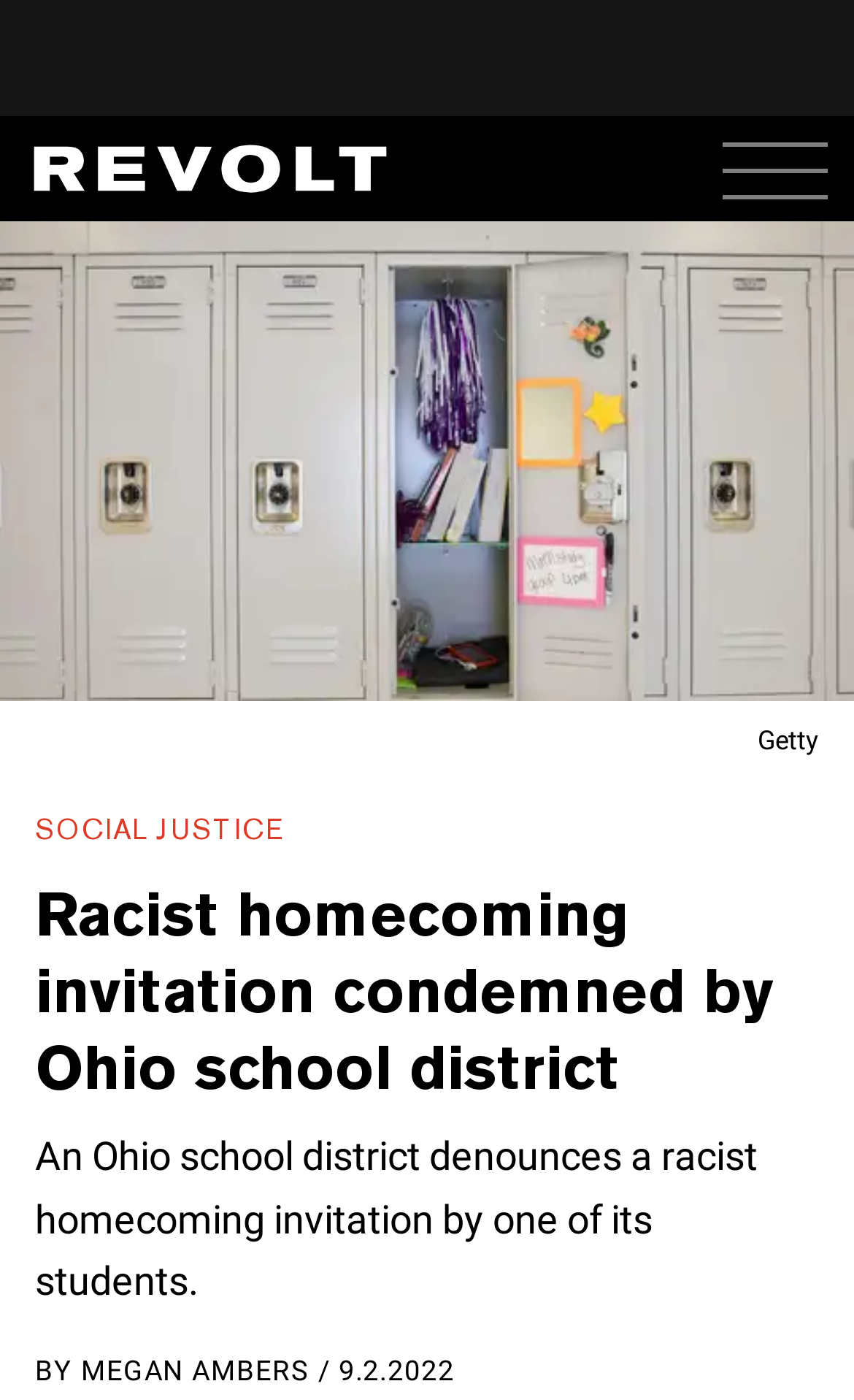Please give a succinct answer to the question in one word or phrase:
What is the source of the image?

Getty